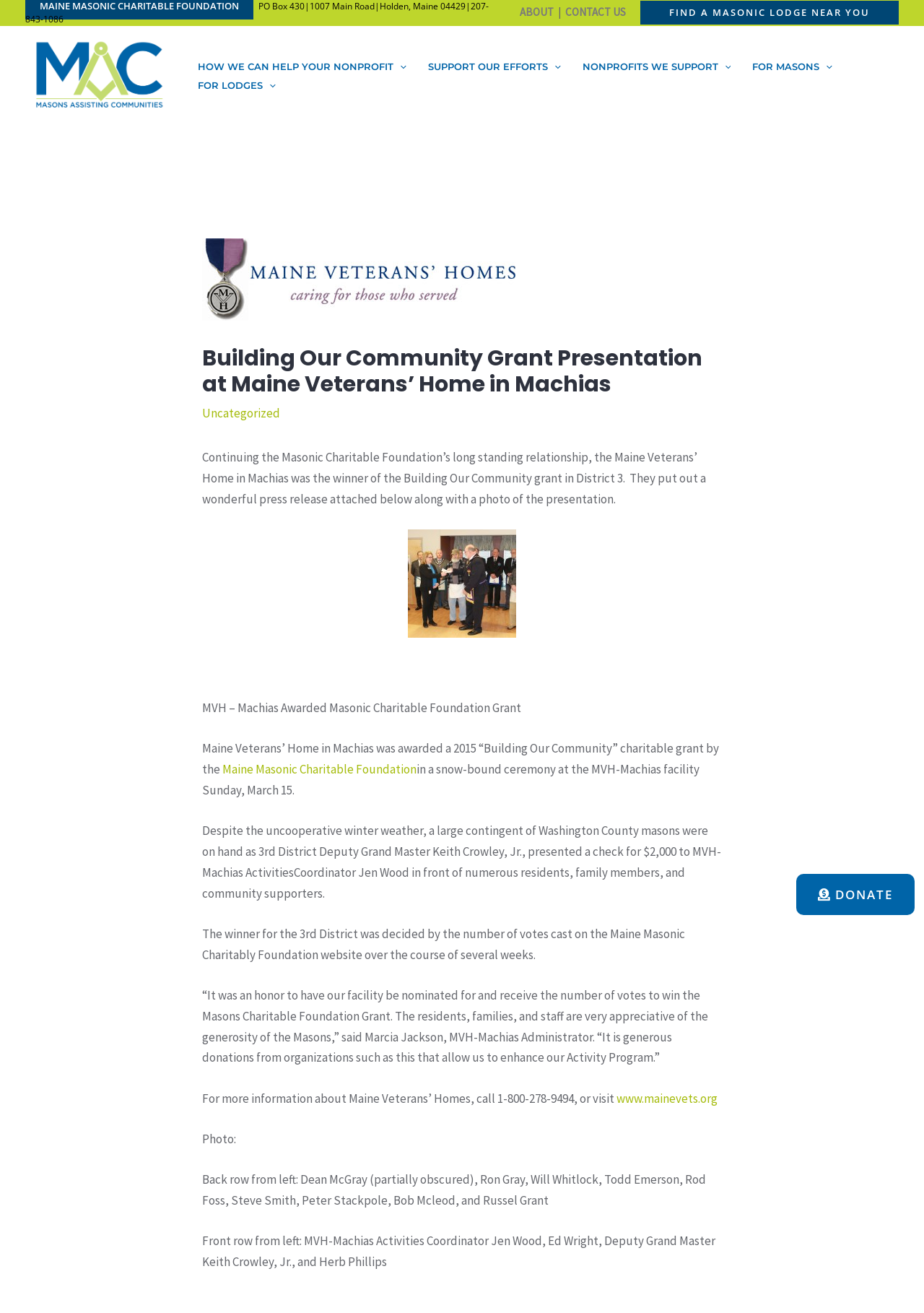Please determine the bounding box coordinates for the UI element described as: "Uncategorized".

[0.219, 0.309, 0.303, 0.321]